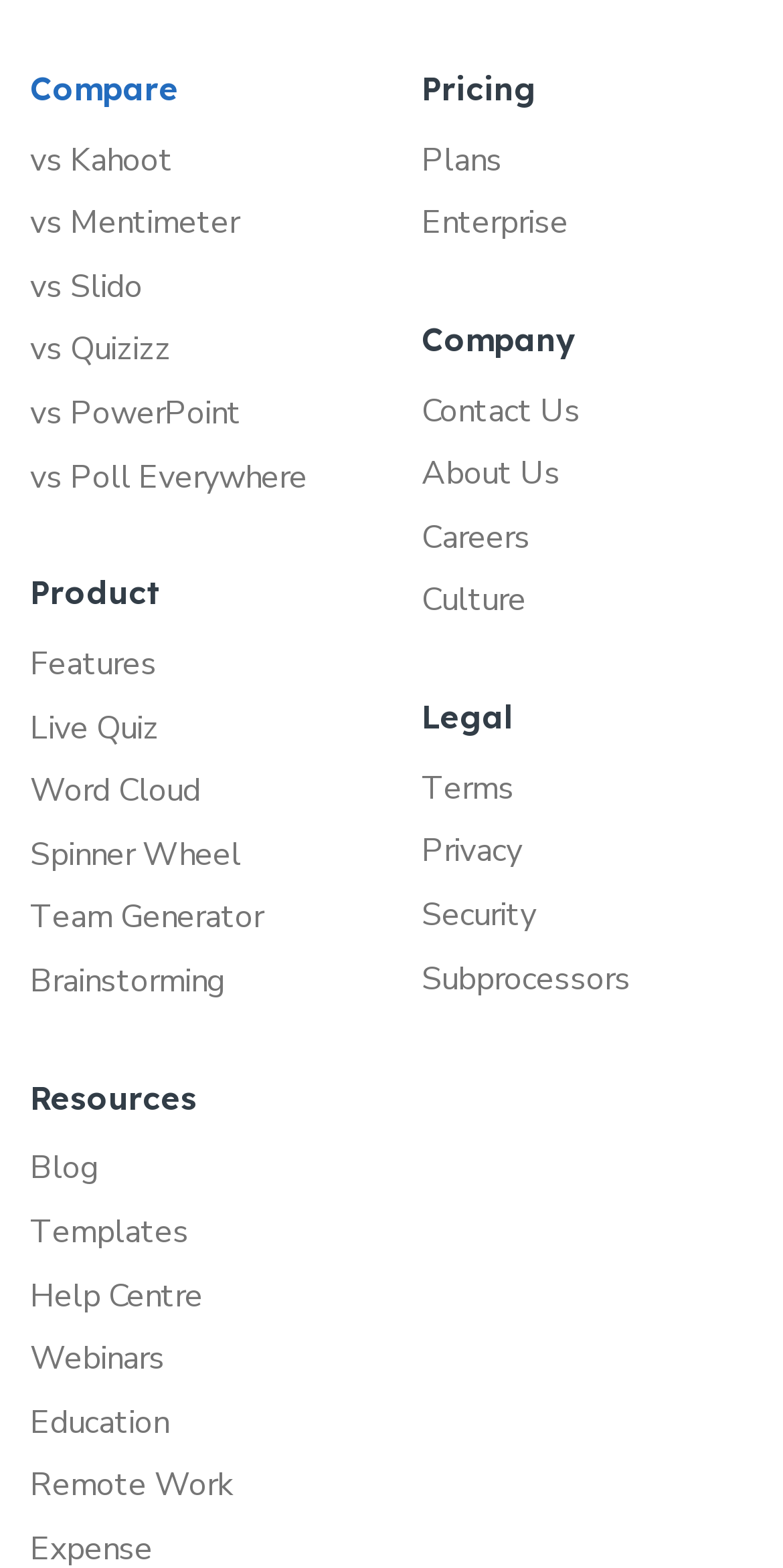Please specify the bounding box coordinates of the clickable section necessary to execute the following command: "Contact Us".

[0.538, 0.247, 0.962, 0.282]